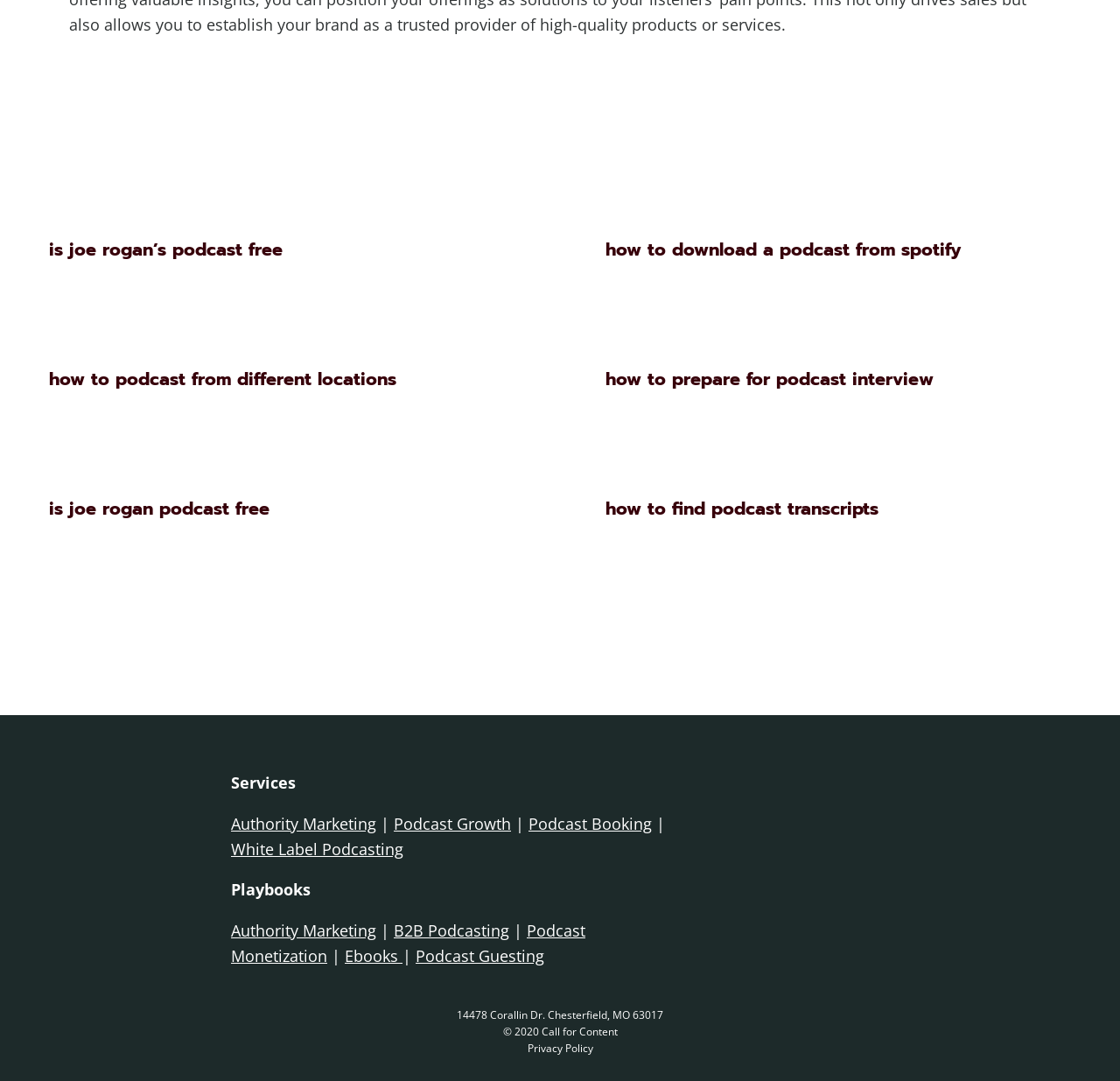What is the title of the first article?
Please provide a single word or phrase based on the screenshot.

is joe rogan’s podcast free